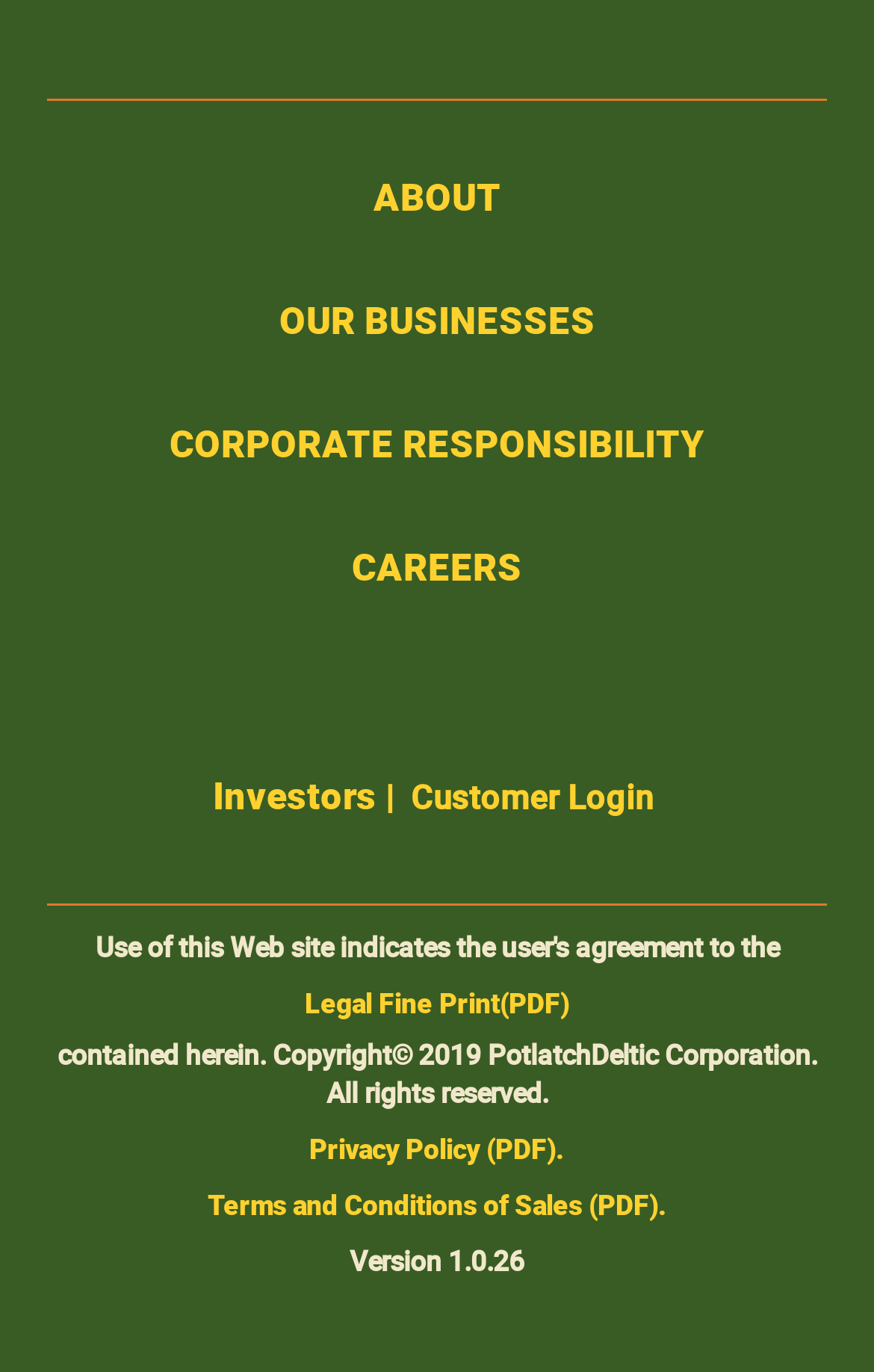Answer briefly with one word or phrase:
What is the version number displayed on the webpage?

1.0.26